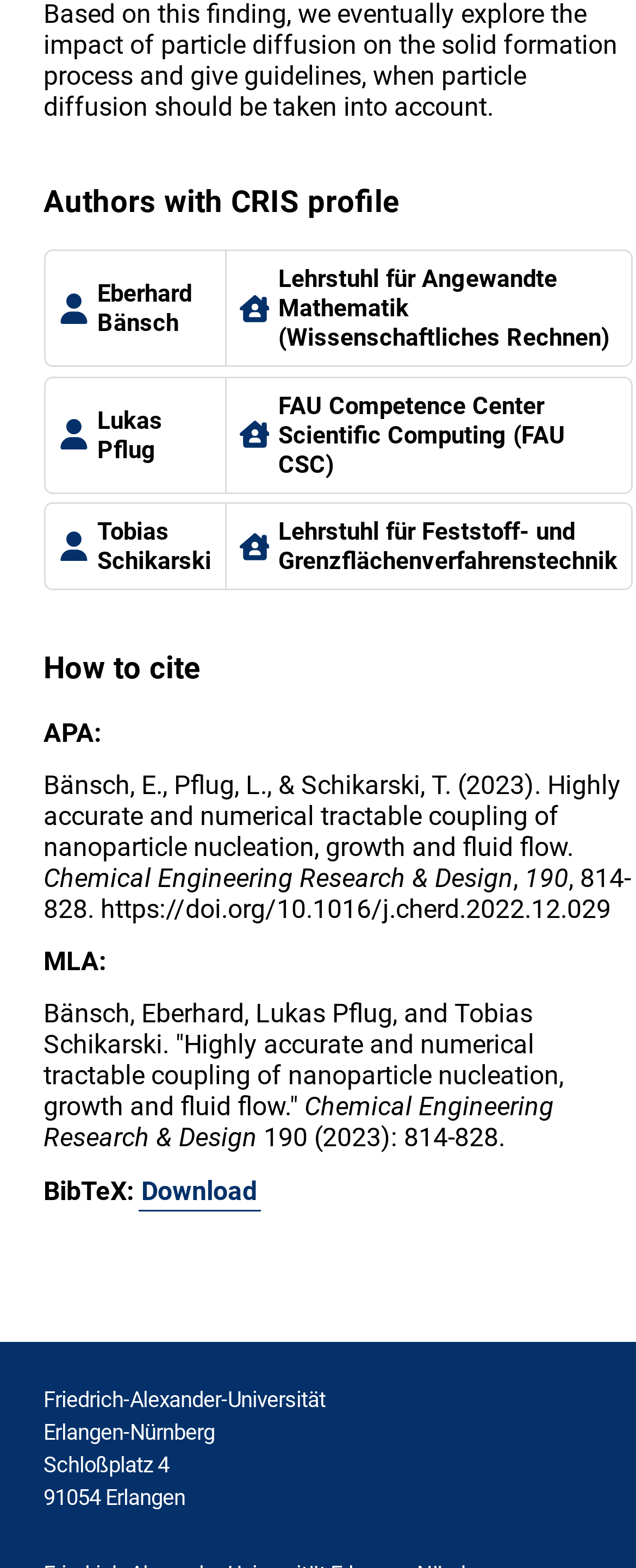What is the address of the university?
Based on the image, answer the question in a detailed manner.

The webpage provides contact information for the Friedrich-Alexander-Universität Erlangen-Nürnberg, which includes the address Schloßplatz 4, 91054 Erlangen.